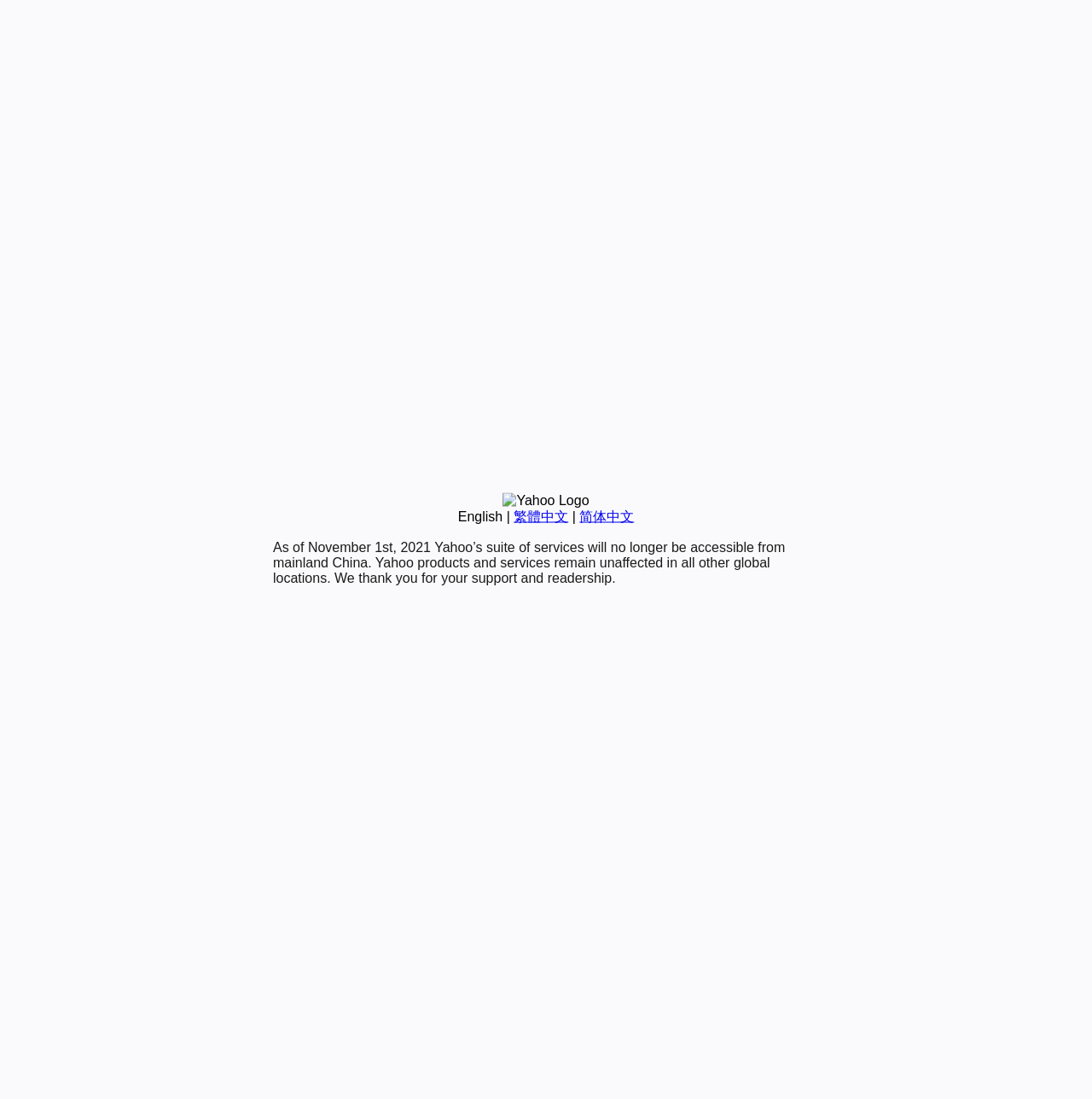Given the element description: "CRYPTO", predict the bounding box coordinates of the UI element it refers to, using four float numbers between 0 and 1, i.e., [left, top, right, bottom].

None